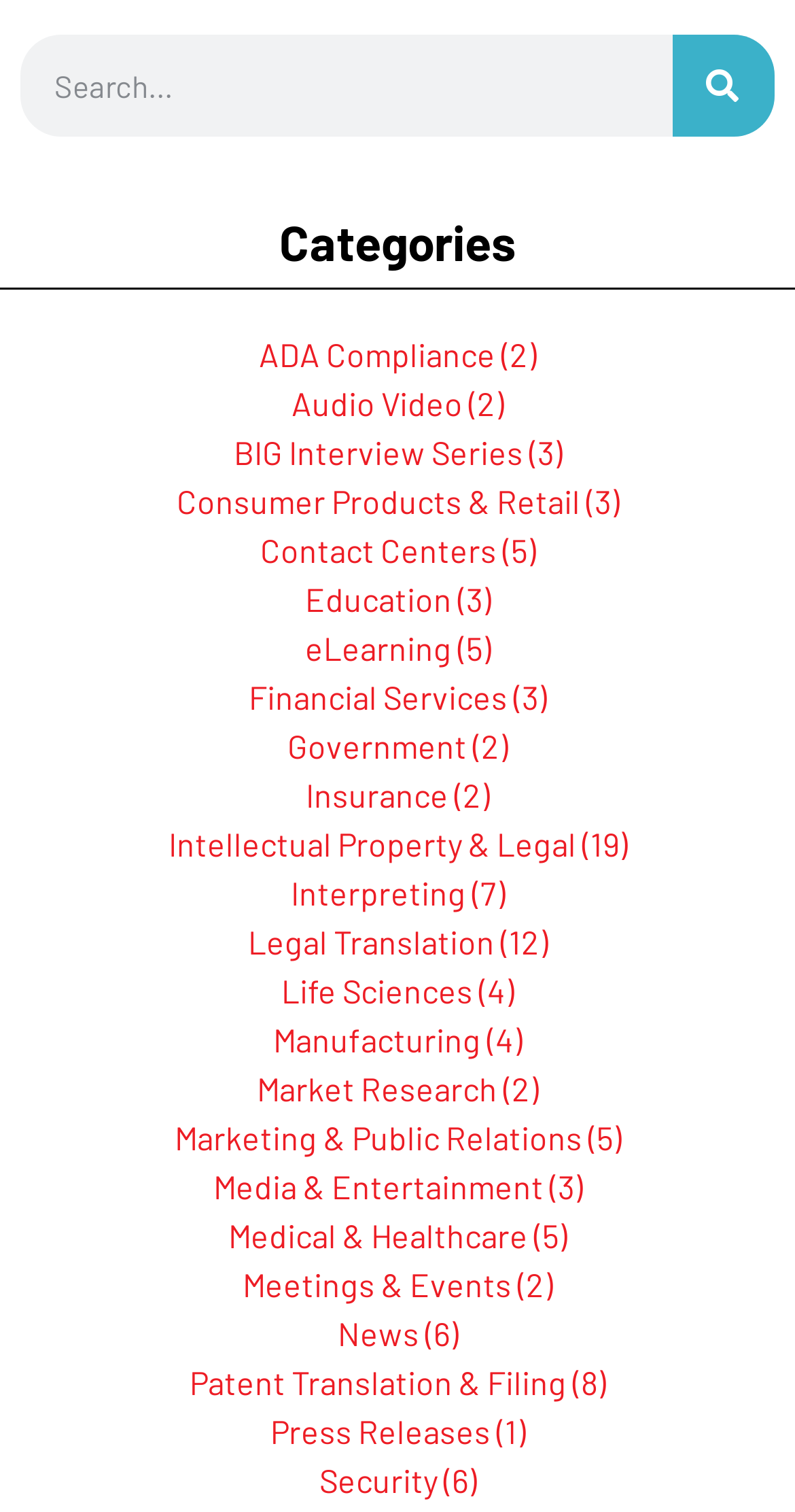Kindly determine the bounding box coordinates of the area that needs to be clicked to fulfill this instruction: "search for something".

[0.026, 0.023, 0.974, 0.09]